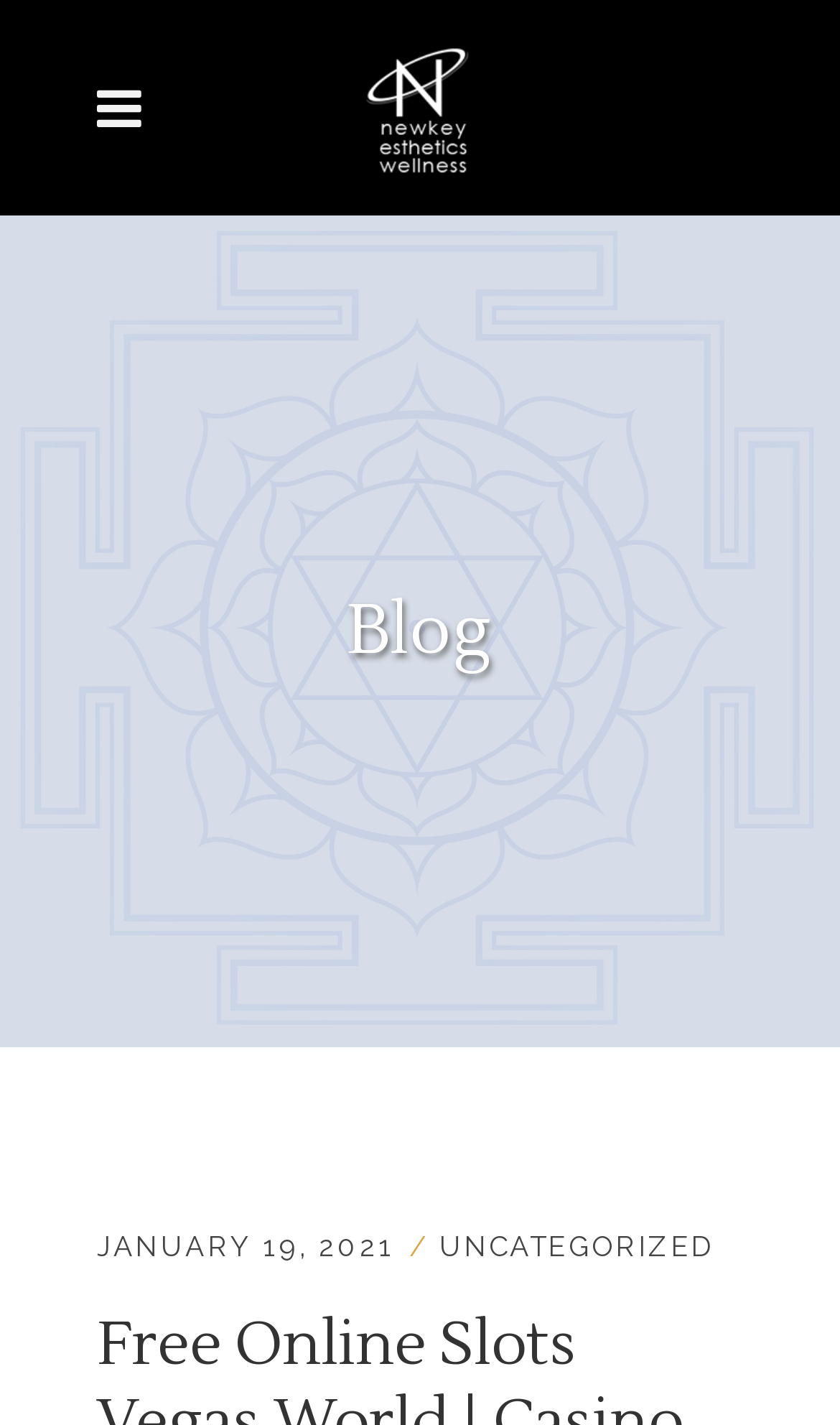Find the bounding box coordinates for the HTML element described as: "alt="Mobile Logo"". The coordinates should consist of four float values between 0 and 1, i.e., [left, top, right, bottom].

[0.424, 0.02, 0.579, 0.131]